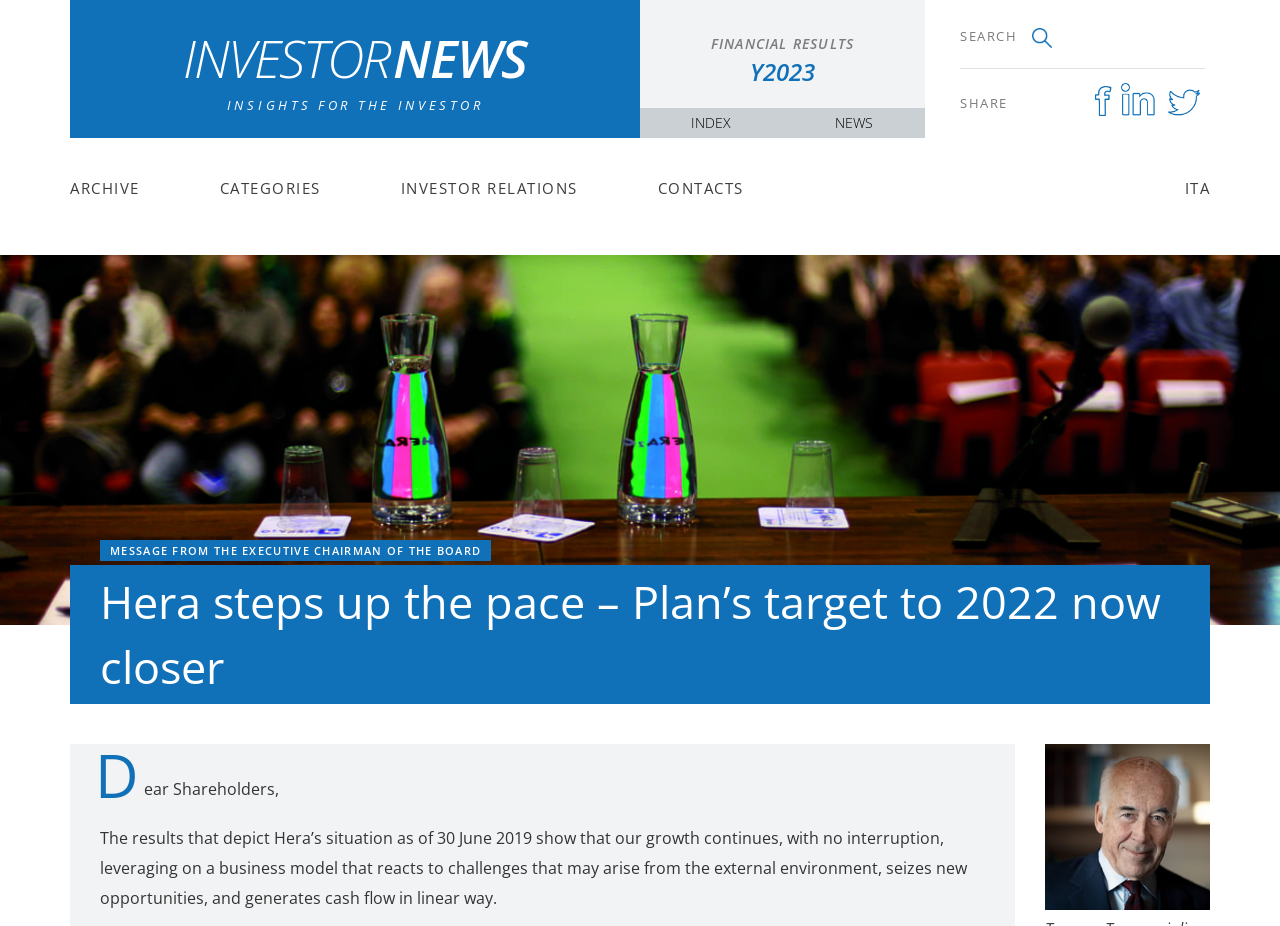What is the purpose of the 'SEARCH' button?
Please answer the question as detailed as possible.

I inferred the purpose of the 'SEARCH' button by its location and the presence of an image with the text 'Cerca' (which means 'Search' in Italian) next to it. This suggests that the button is used to search the website.